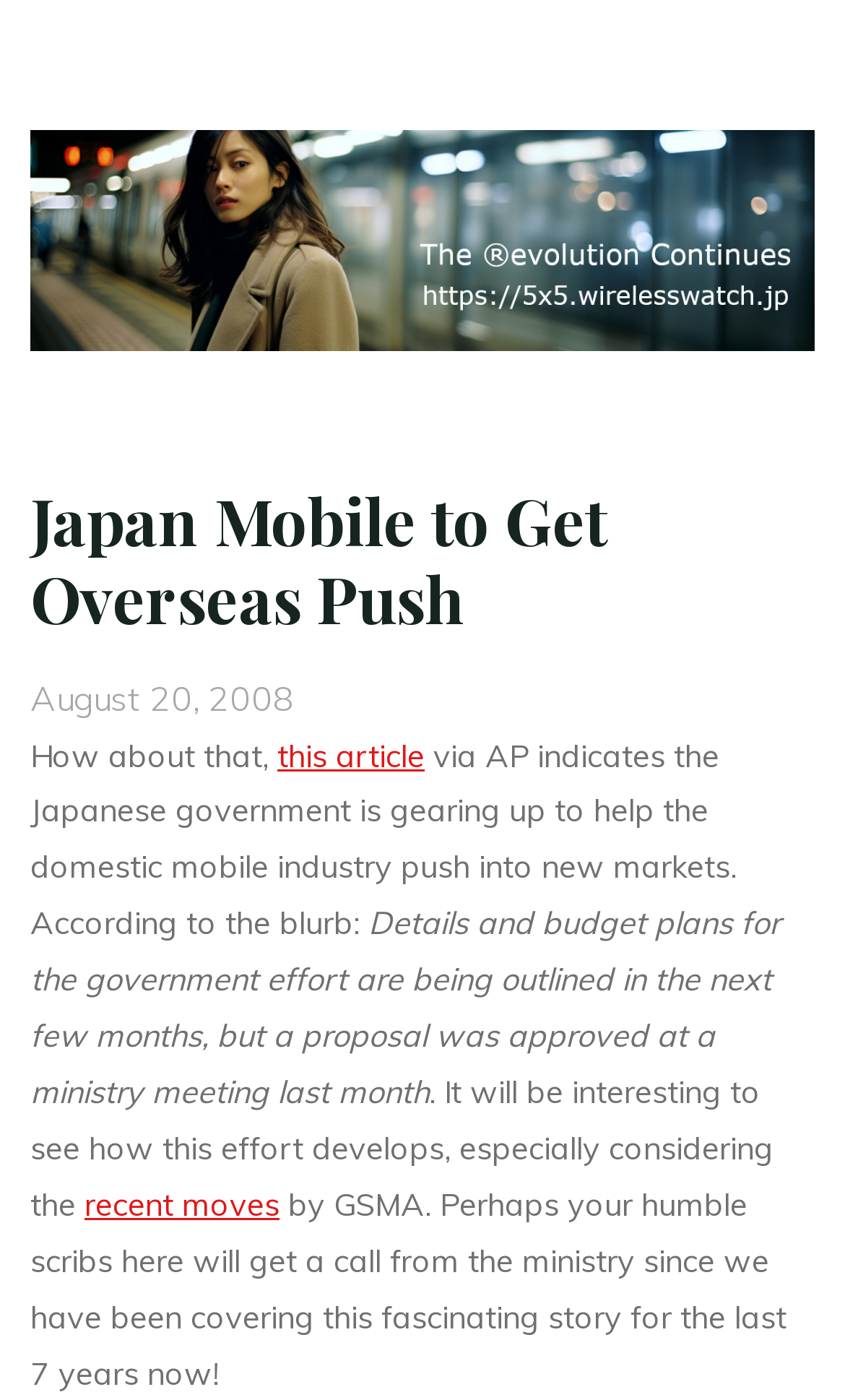What is the date of the article?
Give a thorough and detailed response to the question.

I found the date of the article by looking at the time element, which is a child of the complementary element. The time element has a child StaticText element with the text 'August 20, 2008'.